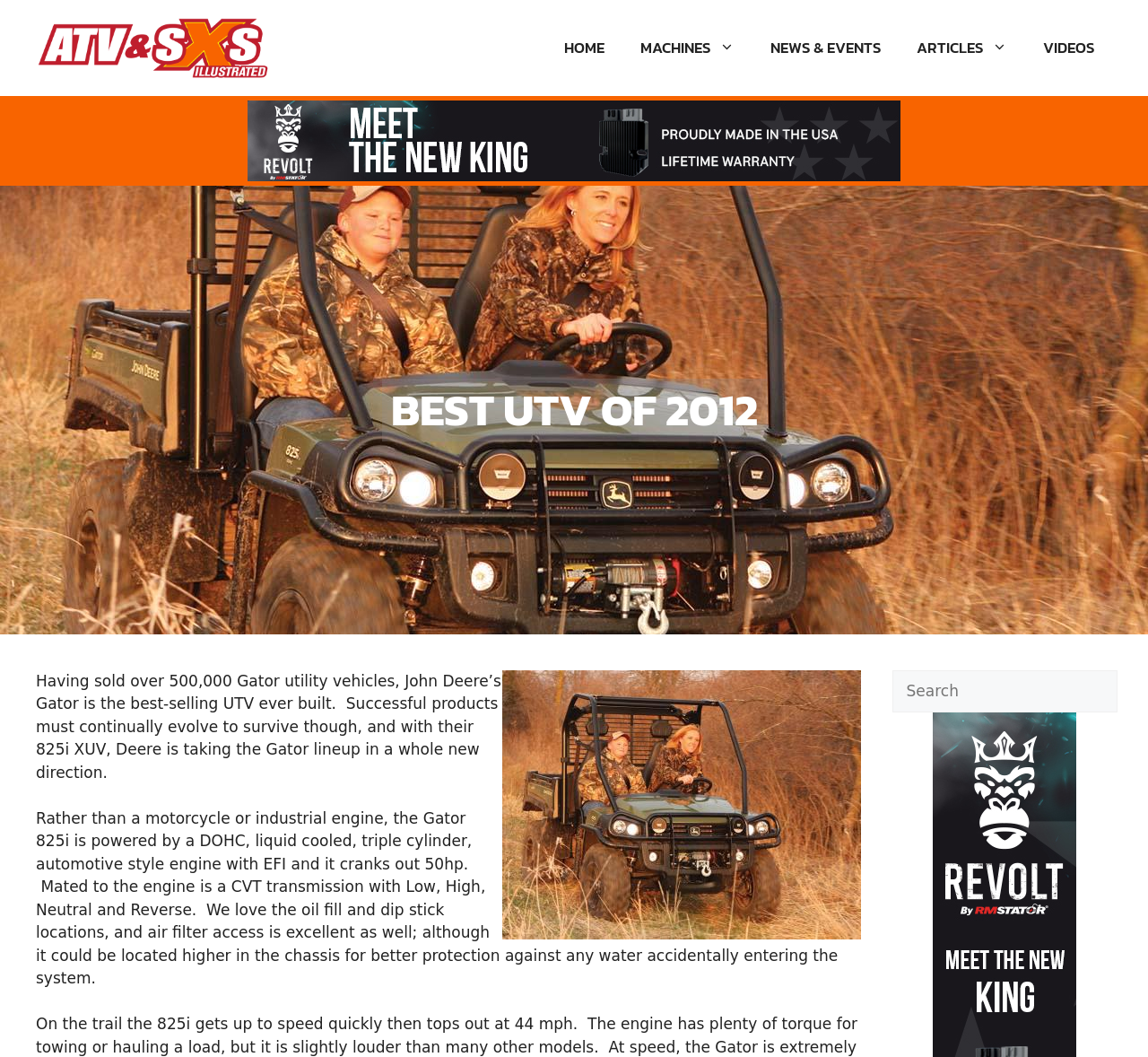What is the best-selling UTV ever built?
Provide a detailed answer to the question using information from the image.

According to the text, 'Having sold over 500,000 Gator utility vehicles, John Deere’s Gator is the best-selling UTV ever built.'